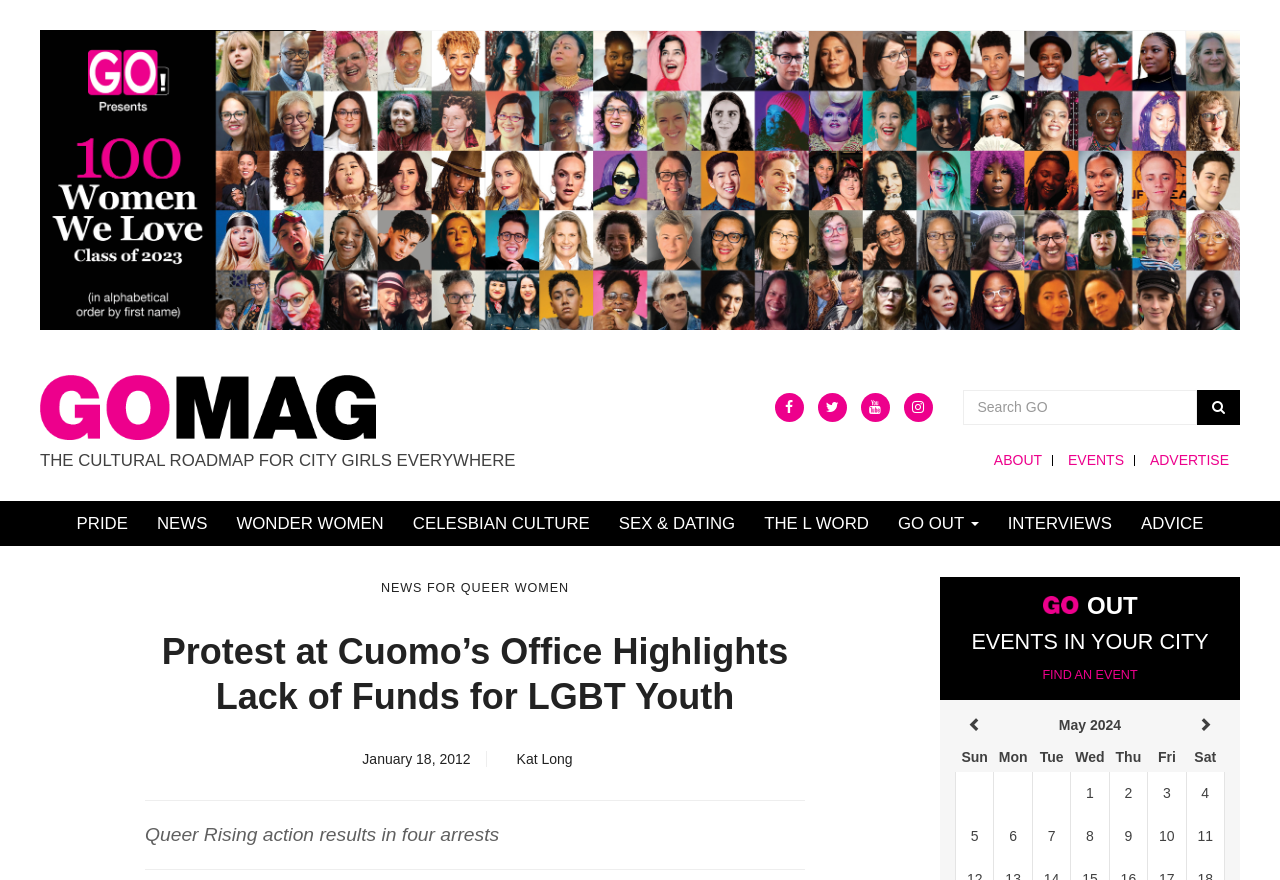Pinpoint the bounding box coordinates of the clickable element needed to complete the instruction: "Read the post 'The Lebanese Art of Blame Gaming'". The coordinates should be provided as four float numbers between 0 and 1: [left, top, right, bottom].

None